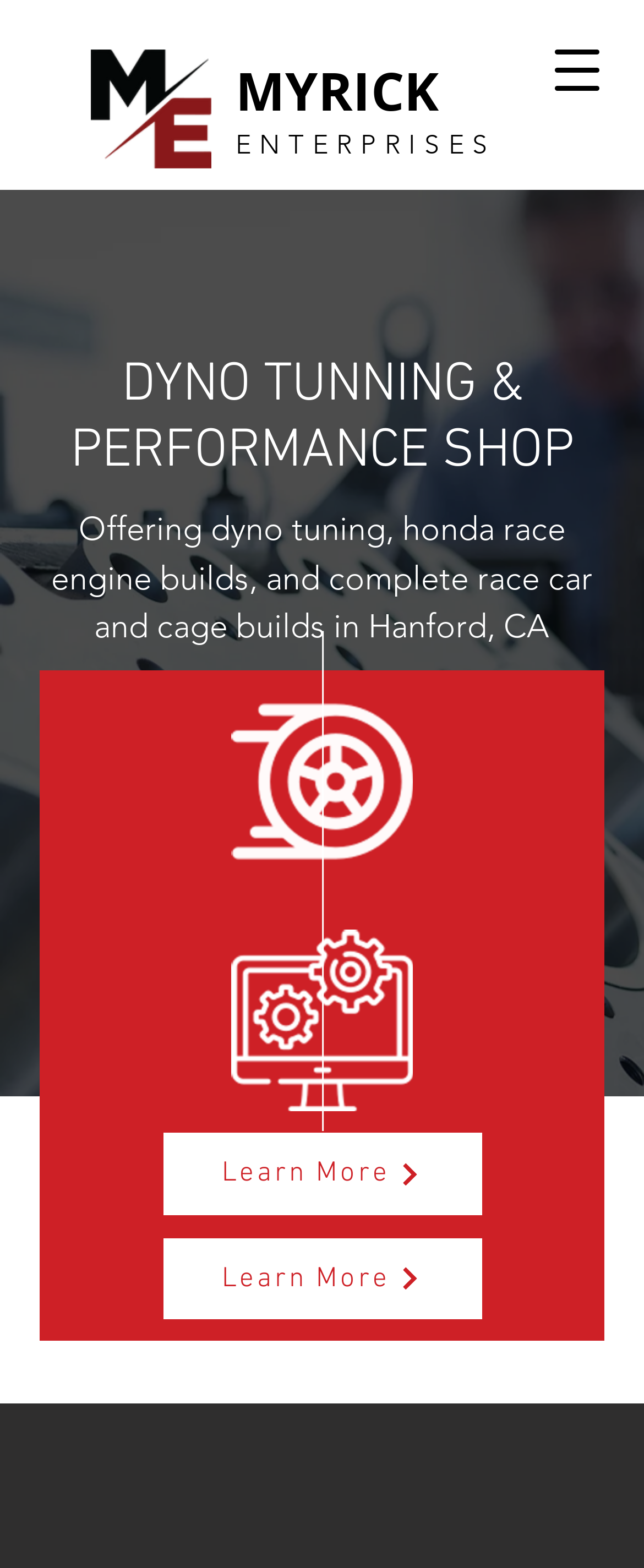Analyze the image and provide a detailed answer to the question: What is the phone number of the company?

The phone number of the company can be found in the link element '(559) 530-2966', which is located below the 'CALL US' text, indicating that it is the company's phone number.